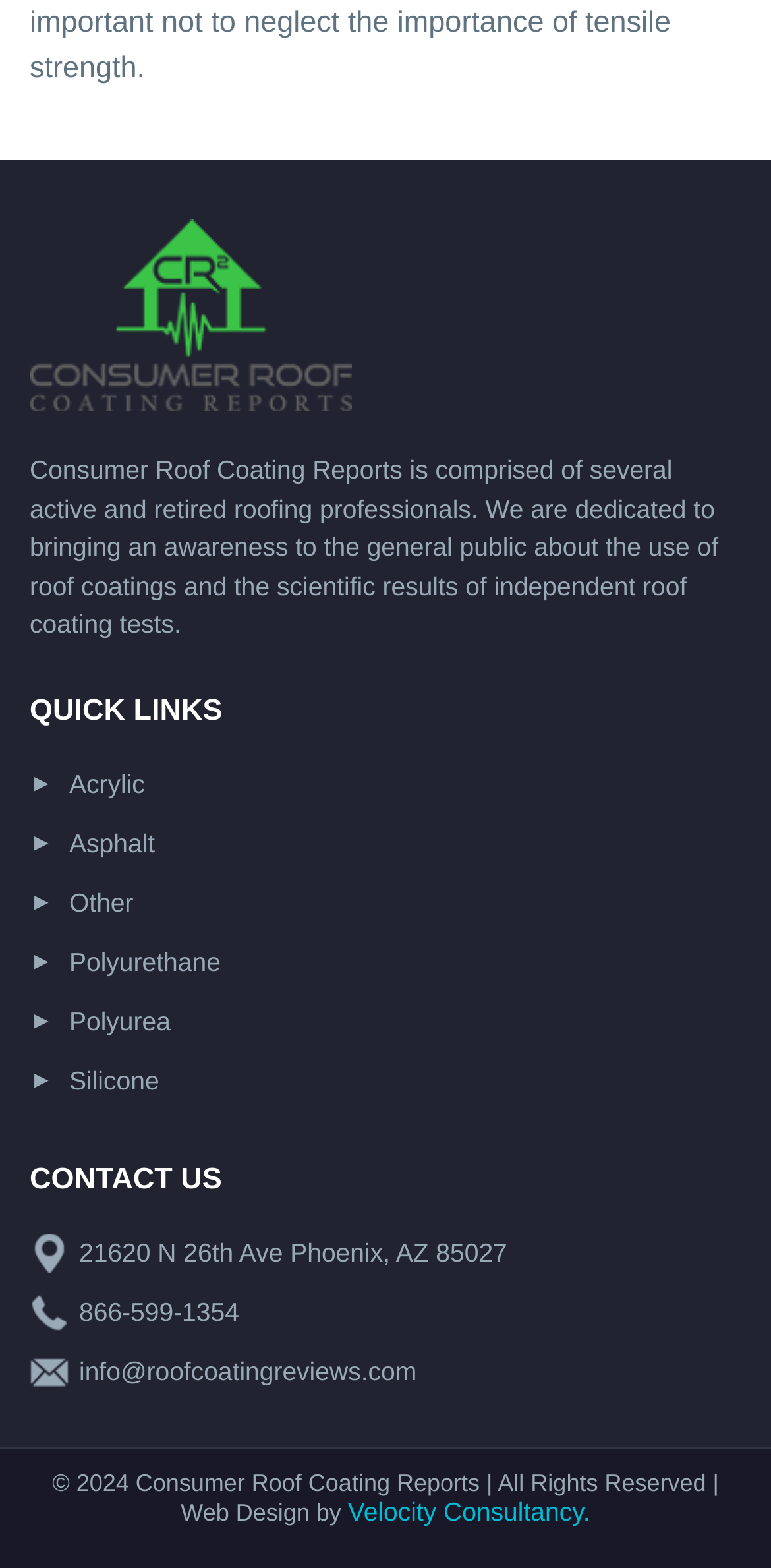Please determine the bounding box coordinates of the section I need to click to accomplish this instruction: "Visit Velocity Consultancy website".

[0.451, 0.954, 0.766, 0.973]